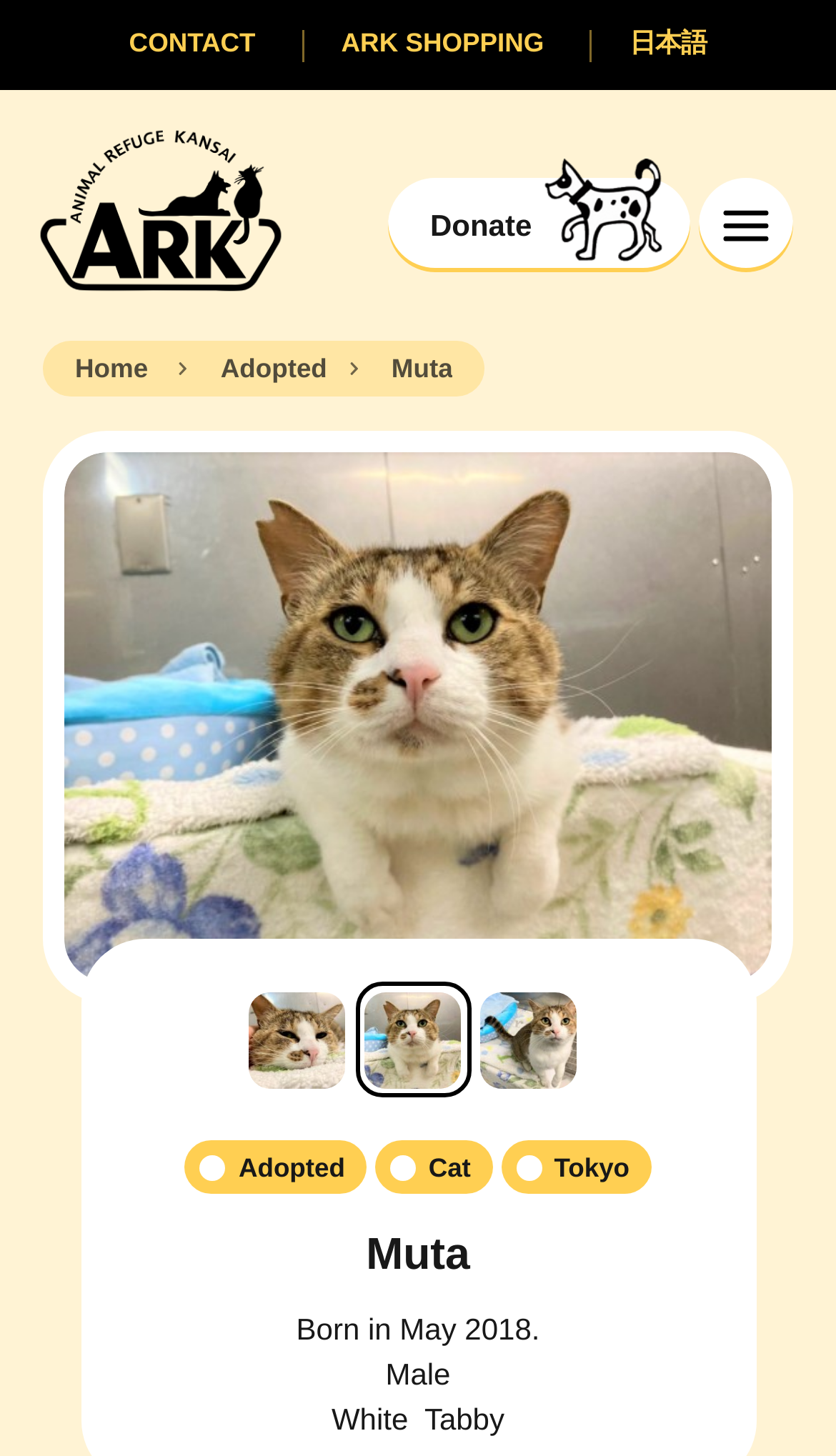Provide a thorough description of the webpage you see.

This webpage is about Animal Refuge Kansai, an organization that helps animals in need. At the top of the page, there is a heading that reads "Animal Refuge Kansai" with a link and an image next to it. Below this heading, there are several links to different sections of the website, including "Donate", "日本語", "ARK SHOPPING", "CONTACT", and "What is ARK?".

On the left side of the page, there is a menu with links to various sections, including "Adopt", "Get Involved", and "News". Under the "Adopt" section, there are links to "The adoption process", "Adoption application", and lists of animals available for adoption, such as dogs, cats, and other animals. Under the "Get Involved" section, there are links to become a member, sponsor an animal, make donations, and volunteer.

In the main content area, there is a profile of an animal named Muta, a male white tabby cat born in May 2018. The profile includes a heading with the animal's name, followed by a brief description of the animal. There are also three links below the profile, possibly to view more information or photos of the animal.

At the top right corner of the page, there is a button with no text, and a link to "Donate" next to it. Above the menu on the left side, there are two links, "Home" and "Adopted".